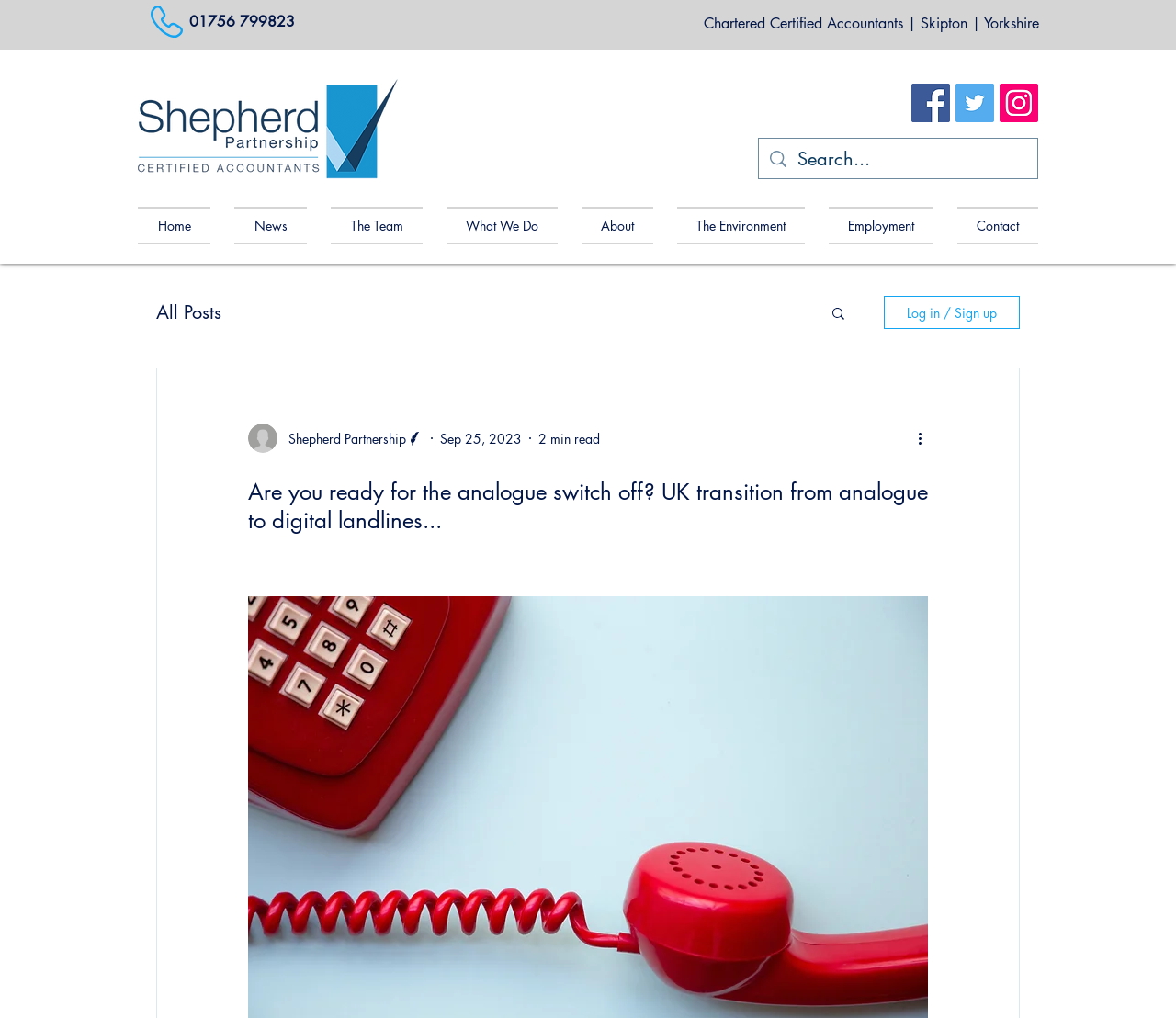Describe all the significant parts and information present on the webpage.

This webpage appears to be a blog or news article page from a chartered certified accountants firm in Skipton, Yorkshire. At the top left, there is a logo image without a background, and next to it, a phone number link "01756 799823" is displayed. Below the logo, there is a heading that reads "Chartered Certified Accountants | Skipton | Yorkshire".

On the top right, there is a social bar with links to Facebook, Twitter, and Instagram, each accompanied by their respective icons. Below the social bar, there is a search bar with a magnifying glass icon and a placeholder text "Search...".

The main navigation menu is located below the search bar, with links to "Home", "News", "The Team", "What We Do", "About", "The Environment", "Employment", and "Contact". There is also a secondary navigation menu for the blog section, with a link to "All Posts".

The main content of the page is an article titled "Are you ready for the analogue switch off? UK transition from analogue to digital landlines...". The article is accompanied by a writer's picture and information, including the writer's name, the date "Sep 25, 2023", and a reading time of "2 min read". There is also a "More actions" button with a dropdown icon.

Overall, the webpage has a clean and organized layout, with a focus on presenting information about the accountants firm and their blog articles.